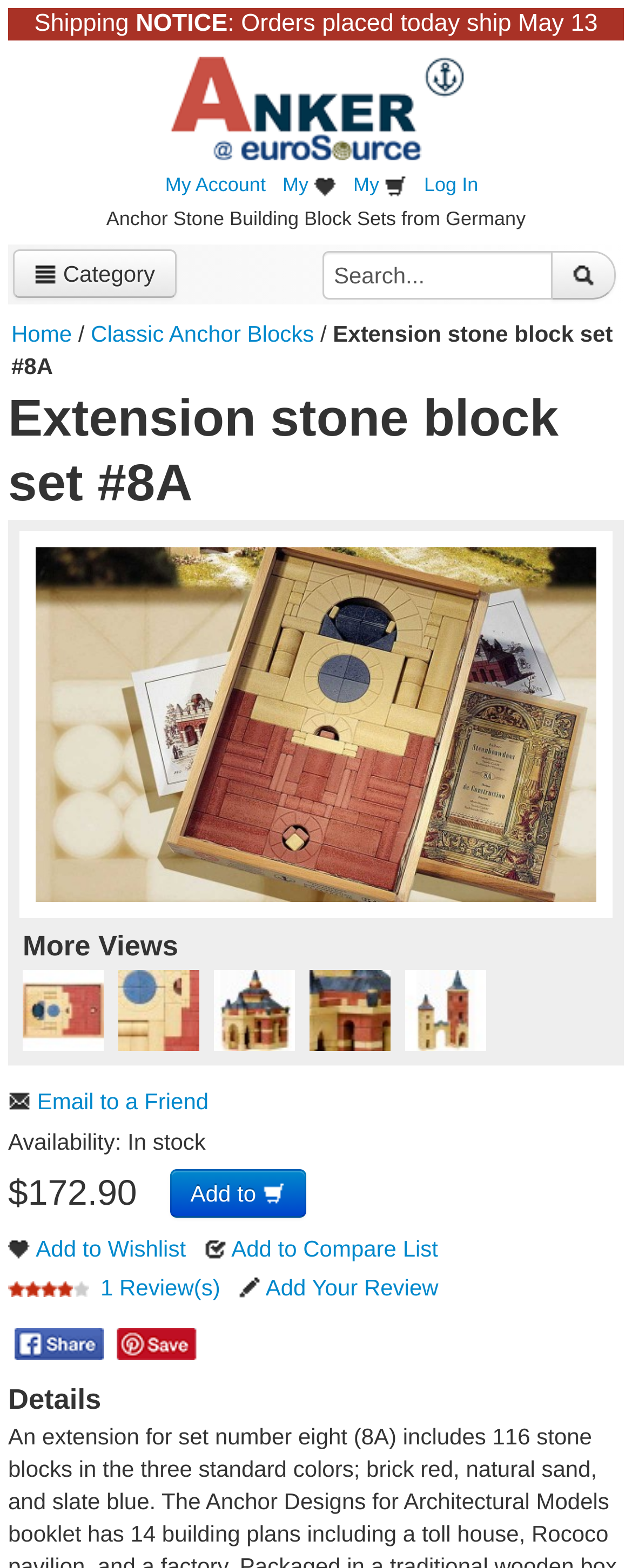Create a detailed summary of all the visual and textual information on the webpage.

This webpage is about an extension stone block set, specifically set #8A, from Anchor Stone. At the top, there are three static text elements: "Shipping", "NOTICE", and a notice about orders placed today shipping on May 13. Below these, there is a heading that reads "Anchor stone (Anker Stein) building block sets and toys from Germany" with a link and an image accompanying it.

To the right of this heading, there are several links, including "My Account", "My", and "Log In". Below these links, there is a static text element that reads "Anchor Stone Building Block Sets from Germany". 

On the left side of the page, there is a button labeled "Category" and a search bar with a button labeled "Search". Above the search bar, there are links to "Home" and "Classic Anchor Blocks", separated by a slash.

The main content of the page is about the extension stone block set #8A, which includes 116 stone blocks in three standard colors. There is a heading with the set's name, followed by a link and an image. Below this, there are links to "More Views" and several empty links. 

Further down, there is information about the product's availability, price, and options to add it to a wishlist or compare list. There are also links to read reviews and add a review. At the bottom of the page, there are links to Facebook and Pinterest, and a heading that reads "Details".